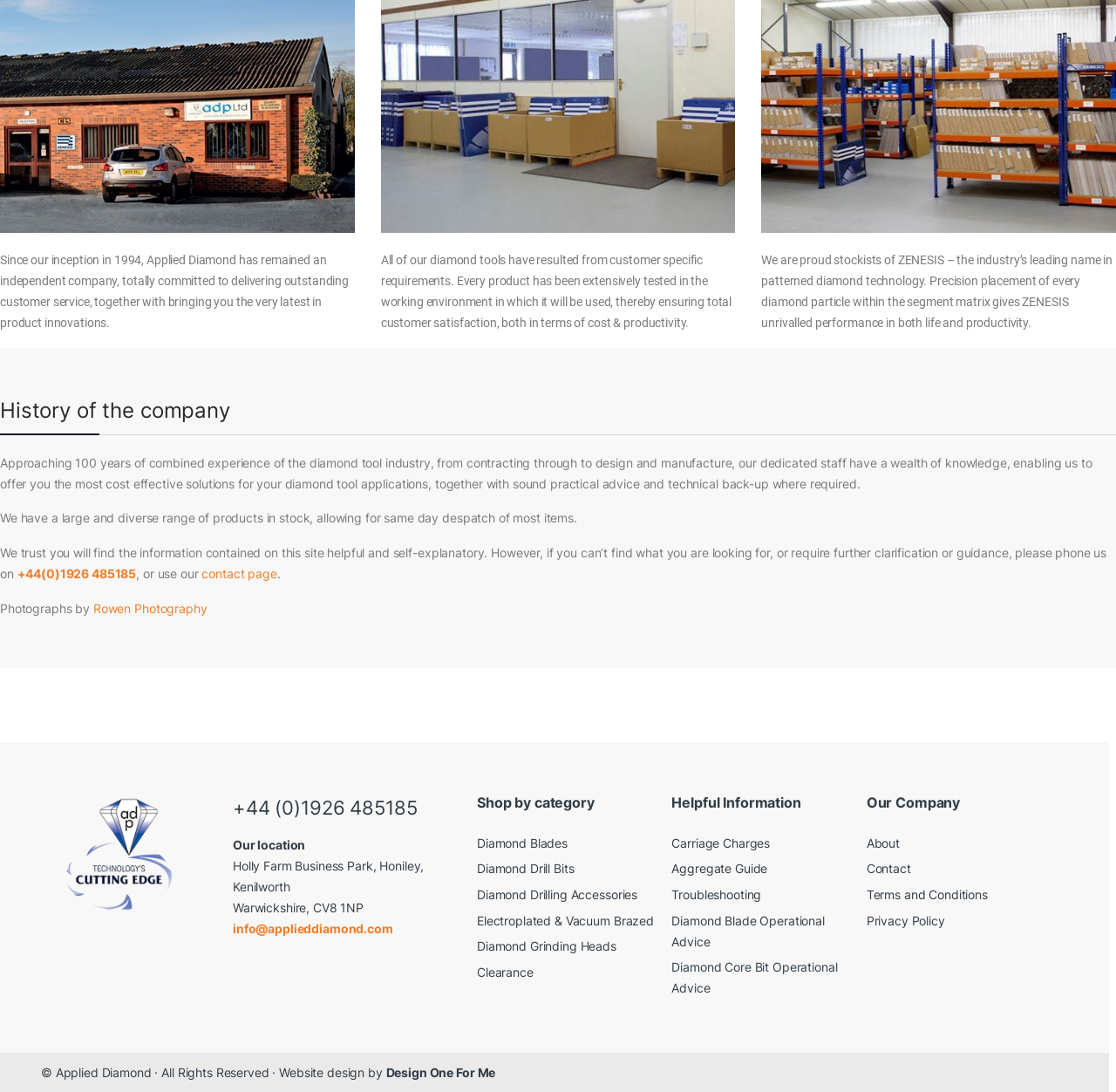Find the bounding box of the web element that fits this description: "Design One For Me".

[0.346, 0.975, 0.444, 0.989]